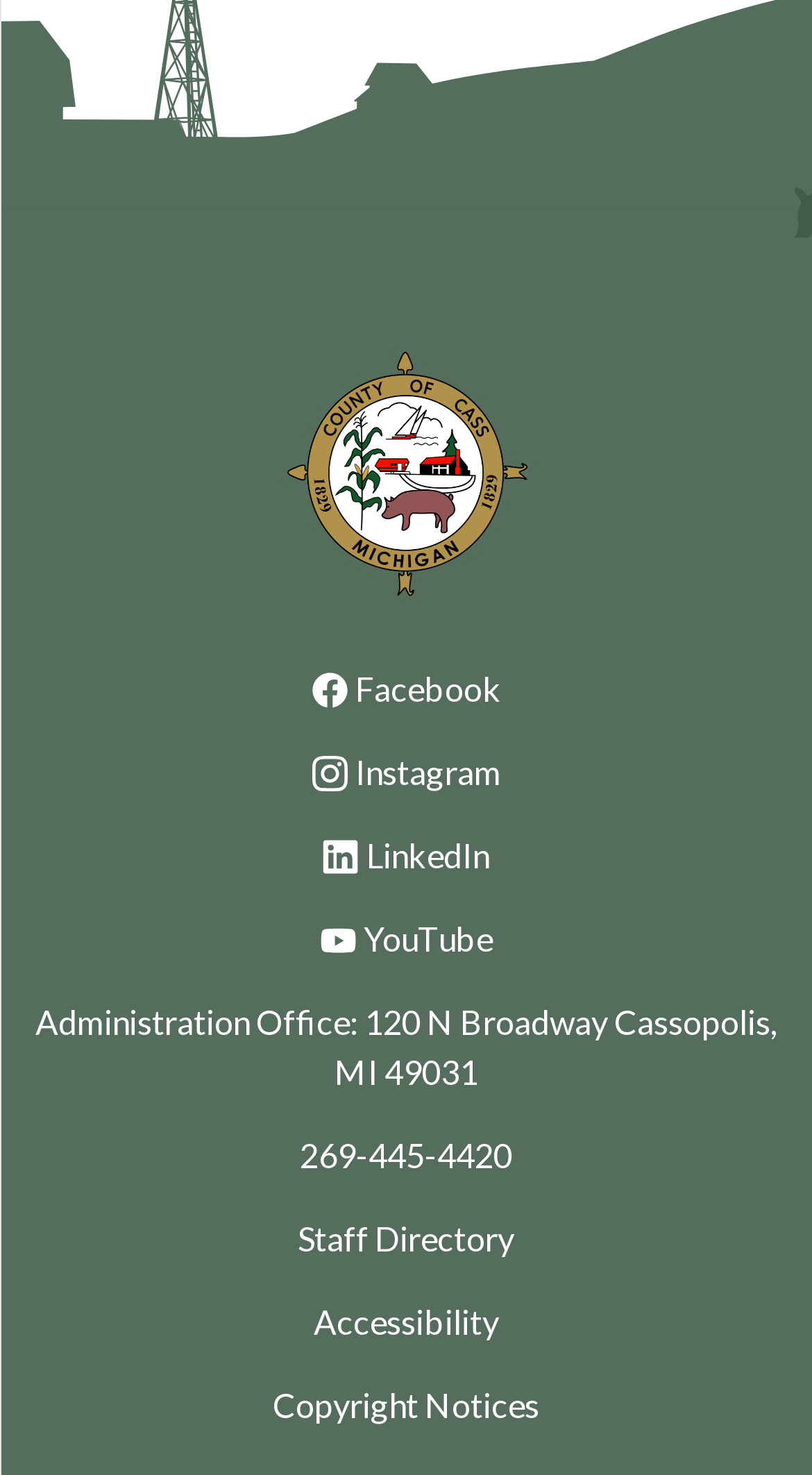Given the element description "About" in the screenshot, predict the bounding box coordinates of that UI element.

None